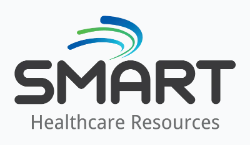What is the focus of SMART Healthcare Resources?
Answer the question based on the image using a single word or a brief phrase.

Healthcare industry